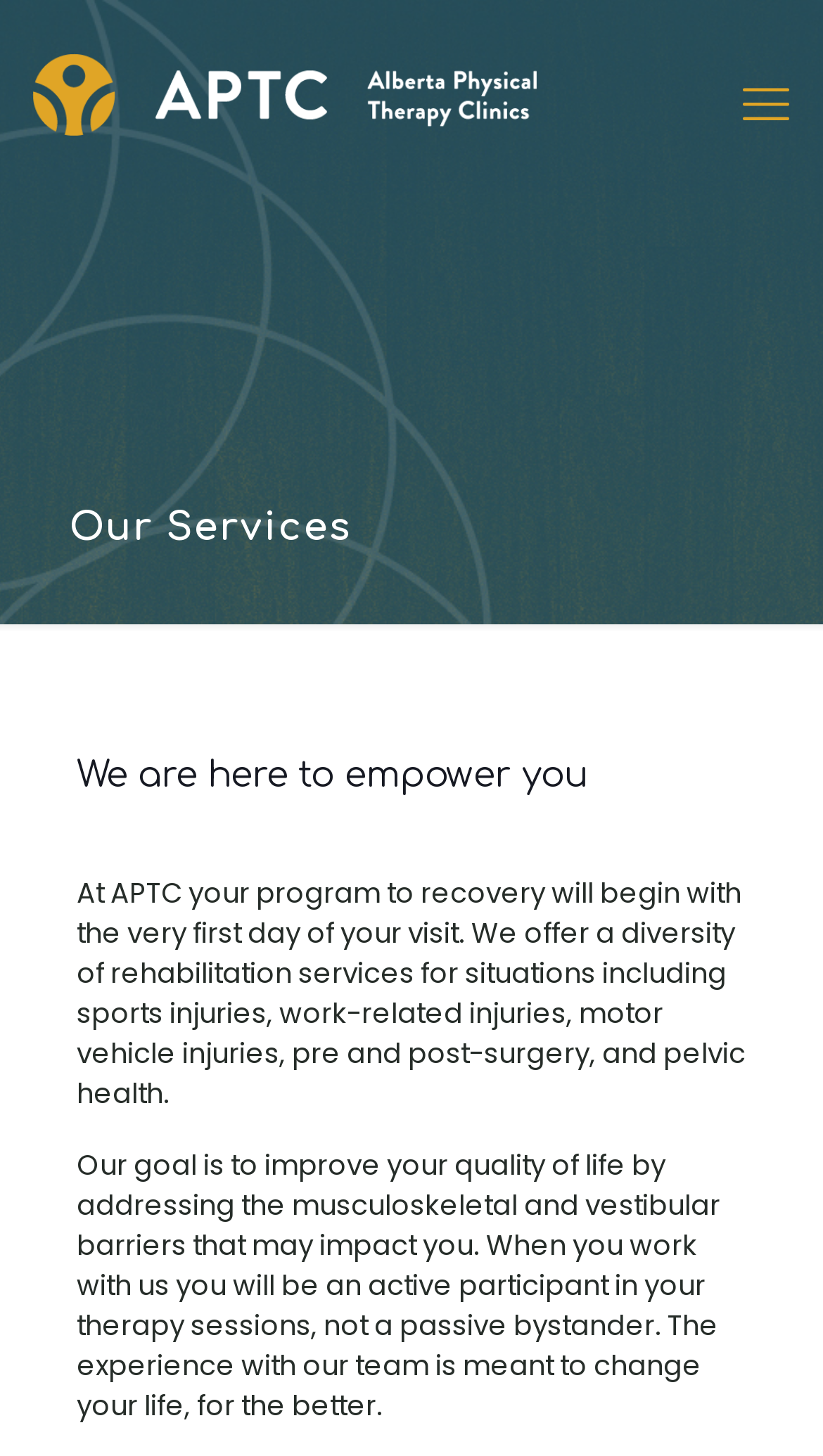What is the goal of the therapy sessions?
Please answer the question with a detailed and comprehensive explanation.

According to the StaticText element, the goal of the therapy sessions is to improve the quality of life by addressing the musculoskeletal and vestibular barriers that may impact the individual. This is mentioned in the second paragraph of the webpage.